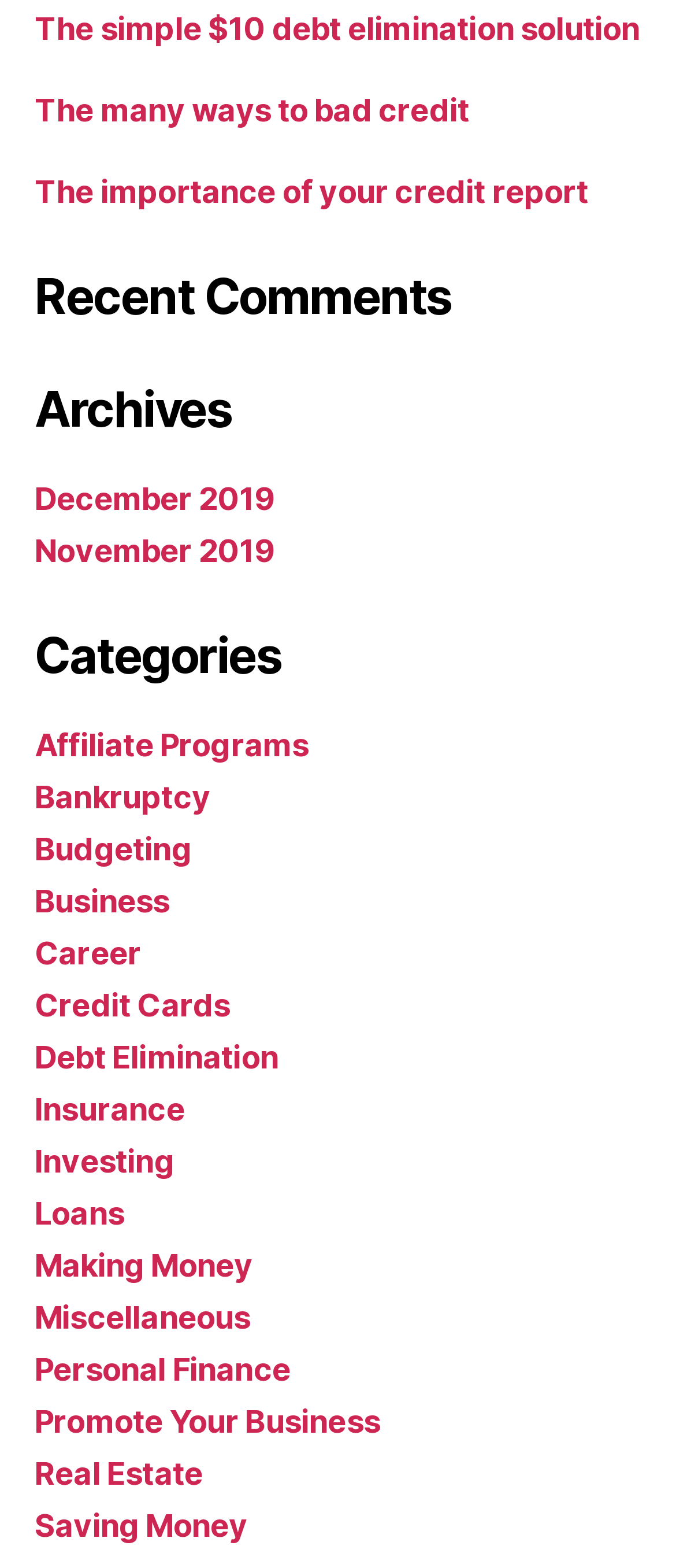Could you specify the bounding box coordinates for the clickable section to complete the following instruction: "View recent comments"?

[0.051, 0.17, 0.949, 0.209]